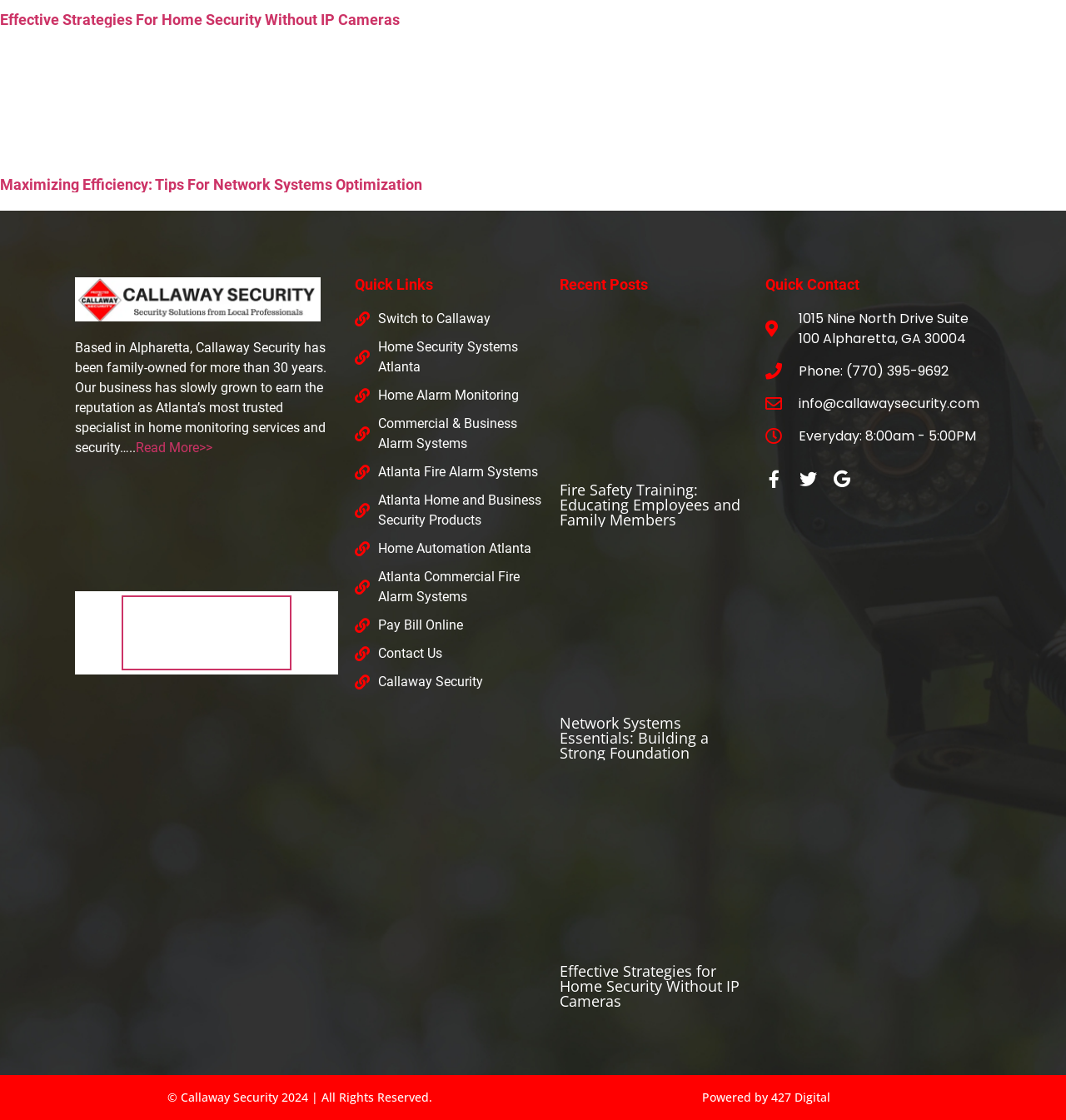Can you pinpoint the bounding box coordinates for the clickable element required for this instruction: "Visit the Quick Links page"? The coordinates should be four float numbers between 0 and 1, i.e., [left, top, right, bottom].

[0.333, 0.248, 0.51, 0.261]